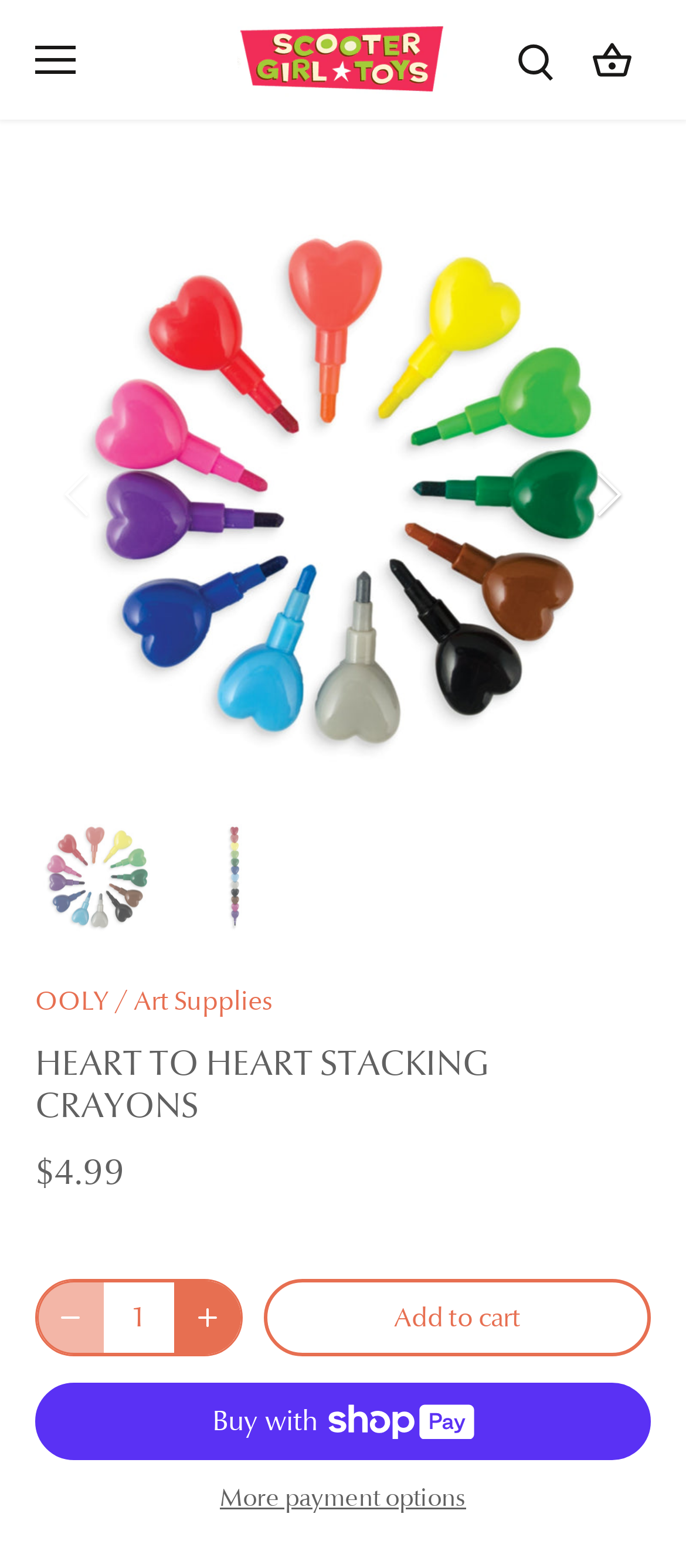Find the bounding box coordinates for the area you need to click to carry out the instruction: "Click Next". The coordinates should be four float numbers between 0 and 1, indicated as [left, top, right, bottom].

[0.821, 0.287, 0.949, 0.343]